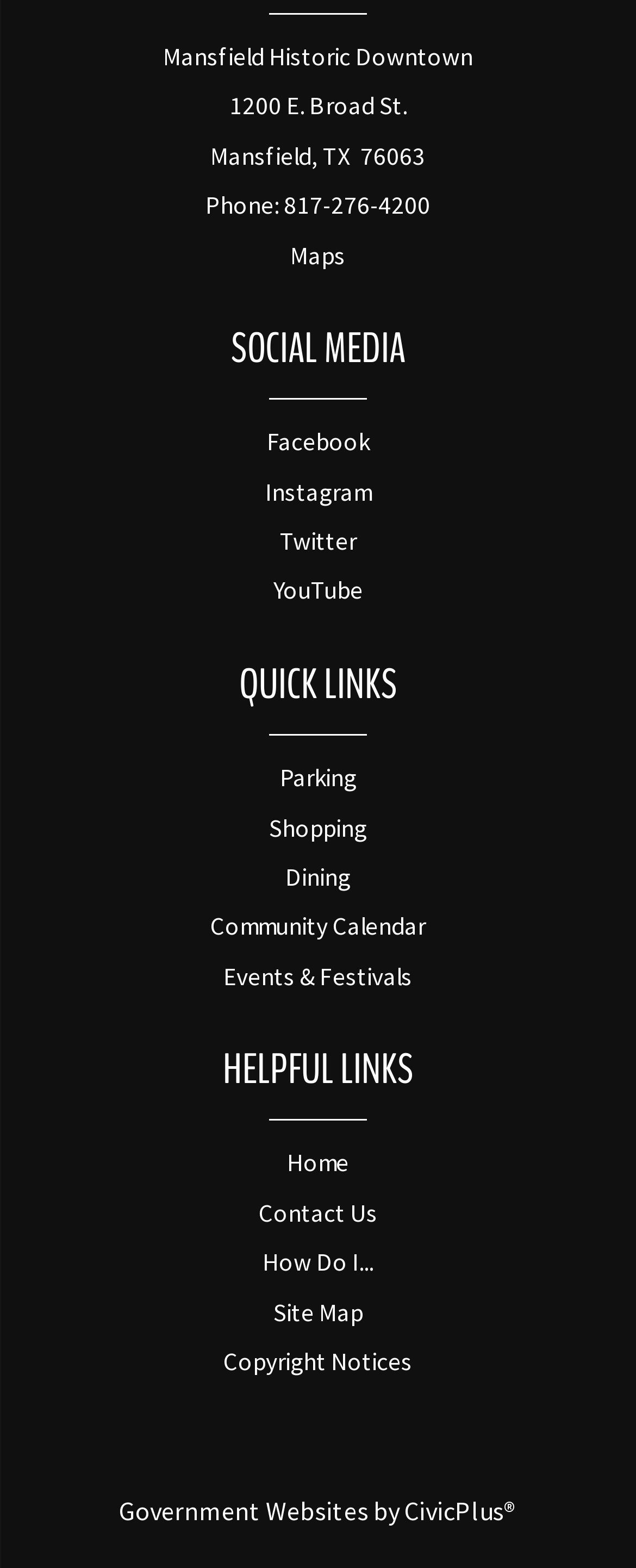Given the following UI element description: "Community Calendar", find the bounding box coordinates in the webpage screenshot.

[0.331, 0.581, 0.669, 0.601]